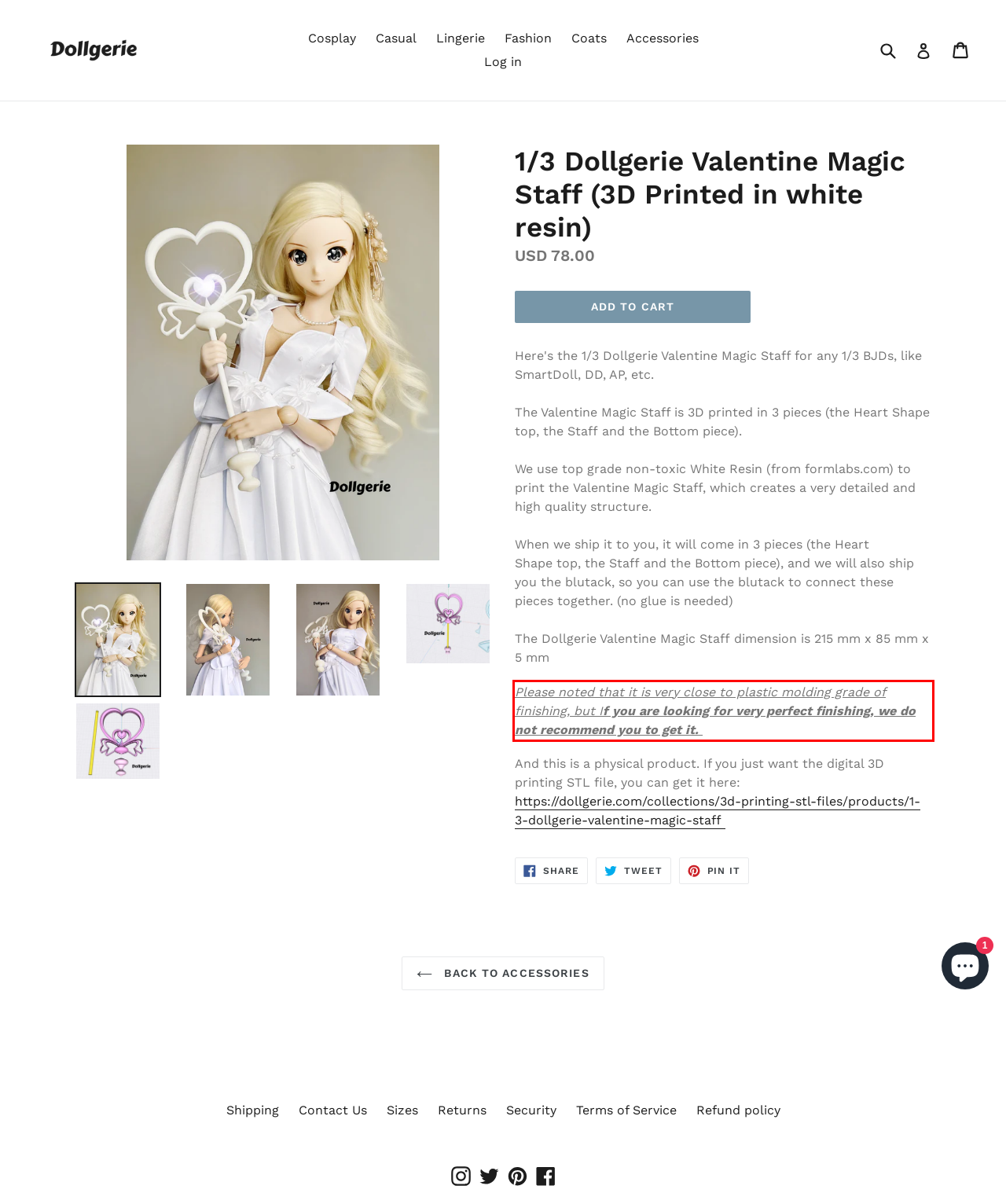You have a webpage screenshot with a red rectangle surrounding a UI element. Extract the text content from within this red bounding box.

Please noted that it is very close to plastic molding grade of finishing, but If you are looking for very perfect finishing, we do not recommend you to get it.